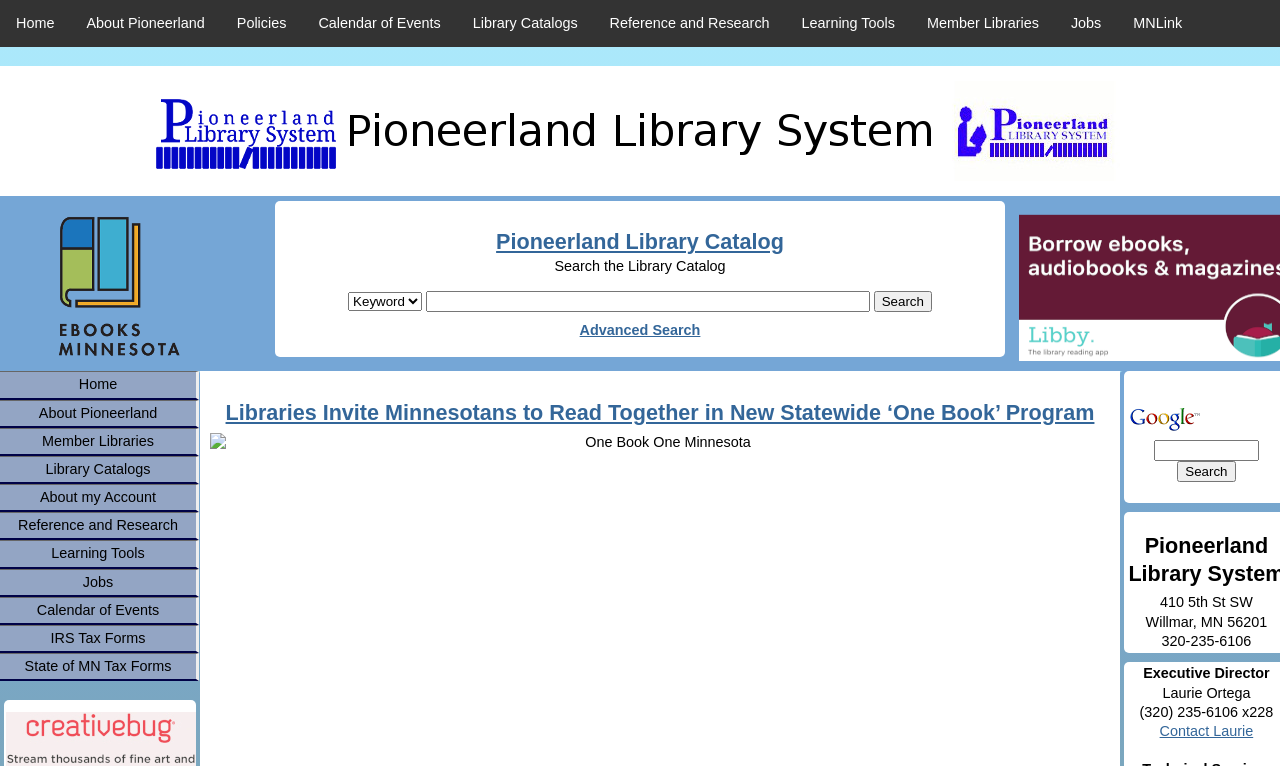Generate a thorough description of the webpage.

The webpage is about the Pioneerland Library System, which is promoting a statewide "One Book" program. At the top of the page, there is a navigation menu with 11 links, including "Home", "About Pioneerland", "Policies", and "Library Catalogs", among others. These links are aligned horizontally and take up the top section of the page.

Below the navigation menu, there is a large header that spans almost the entire width of the page, with the title "Libraries Invite Minnesotans to Read Together in New Statewide ‘One Book’ Program". This header is followed by a link with the same title.

On the left side of the page, there is a sidebar with 11 links, including "Home", "About Pioneerland", "Member Libraries", and "Library Catalogs", among others. These links are stacked vertically and take up the left section of the page.

In the main content area, there is a section dedicated to the Pioneerland Library Catalog. This section features a heading, a link to the catalog, and a search bar with a combobox, a textbox, and a search button. Below the search bar, there is a link to "Advanced Search".

At the bottom of the page, there is a section with contact information, including an address, phone number, and email address of the Executive Director, Laurie Ortega.

There are also three images on the page, one of which is a Google logo, and two others that appear to be related to the Pioneerland Library System.